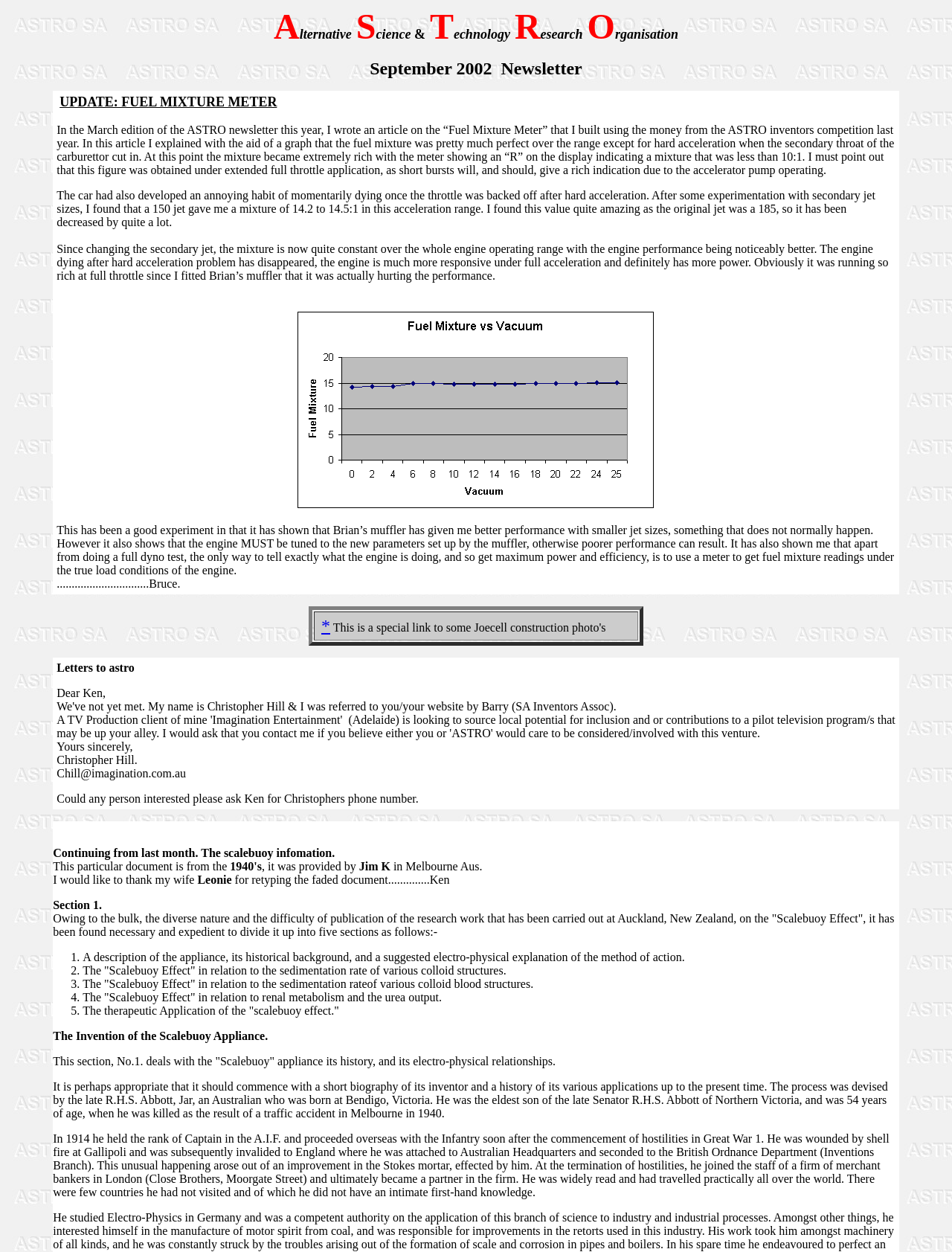Provide an in-depth caption for the elements present on the webpage.

The webpage is about the Alternative Science and Technology Research Organisation (ASTRO). At the top, there is a small ampersand symbol (&) followed by the title "September 2002 Newsletter". Below this, there is a table with a single row that spans the entire width of the page. This row contains a long article about a fuel mixture meter, written by Bruce. The article discusses the author's experiment with a fuel mixture meter, including the results and conclusions drawn from the experiment. The article is accompanied by an image, which is likely a graph or diagram related to the experiment.

Below the article, there is another table with a single row that contains a link to some Joecell construction photos. This link is marked with an asterisk (*) symbol.

The next section of the page is a table with a single row that contains a letter to ASTRO from Christopher Hill, who is interested in collaborating with ASTRO on a TV production project. The letter includes contact information for Christopher Hill.

Following this, there is a long section of text that appears to be a research paper or article about the "Scalebuoy Effect". This section is divided into five parts, each with a numbered list marker (1., 2., 3., etc.). The article discusses the Scalebuoy appliance, its history, and its electro-physical relationships, as well as its applications in various fields such as sedimentation rate, renal metabolism, and therapeutic applications. The article also includes a biography of the inventor of the Scalebuoy appliance, R.H.S. Abbott.